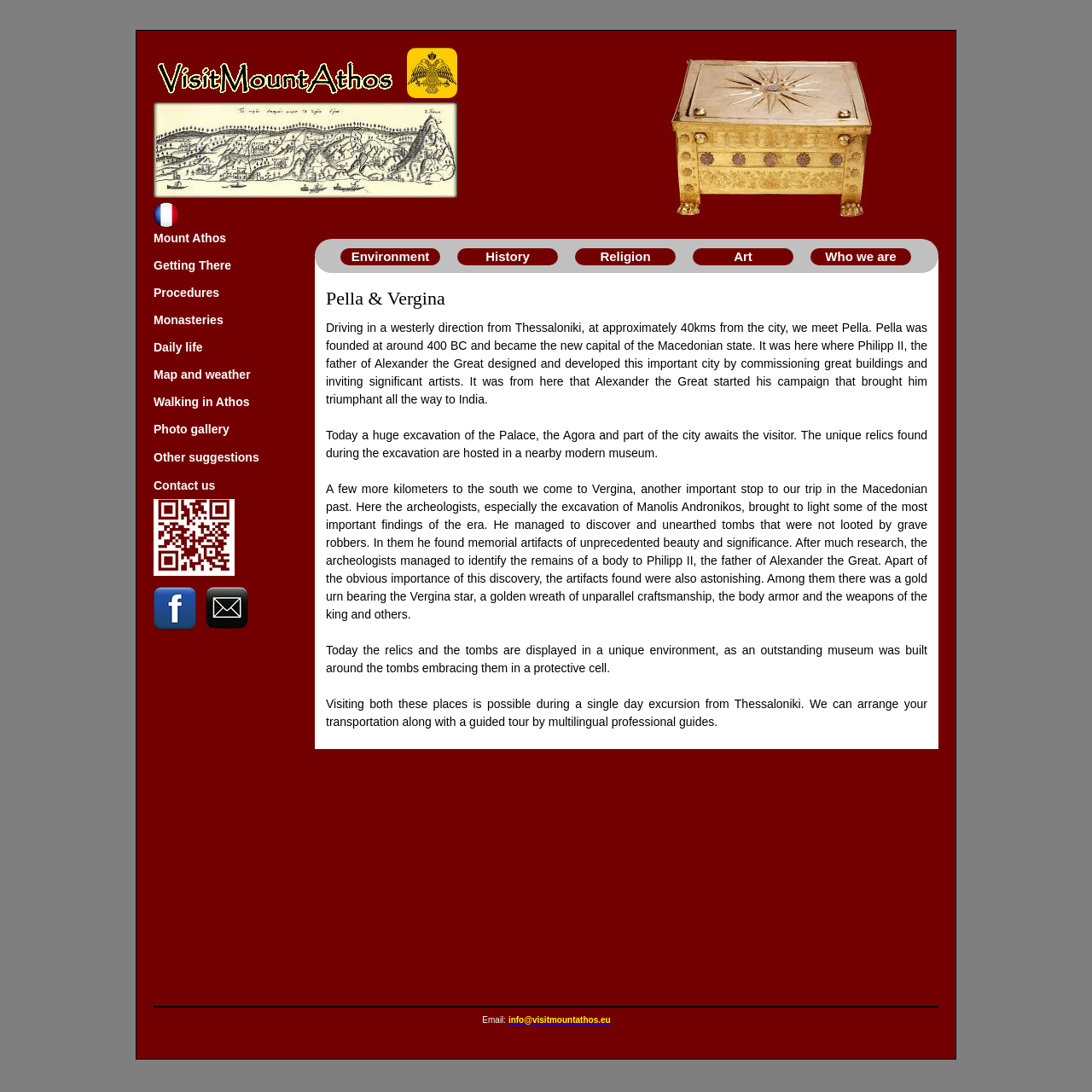Provide a one-word or short-phrase response to the question:
What is the location of Pella?

40kms from Thessaloniki